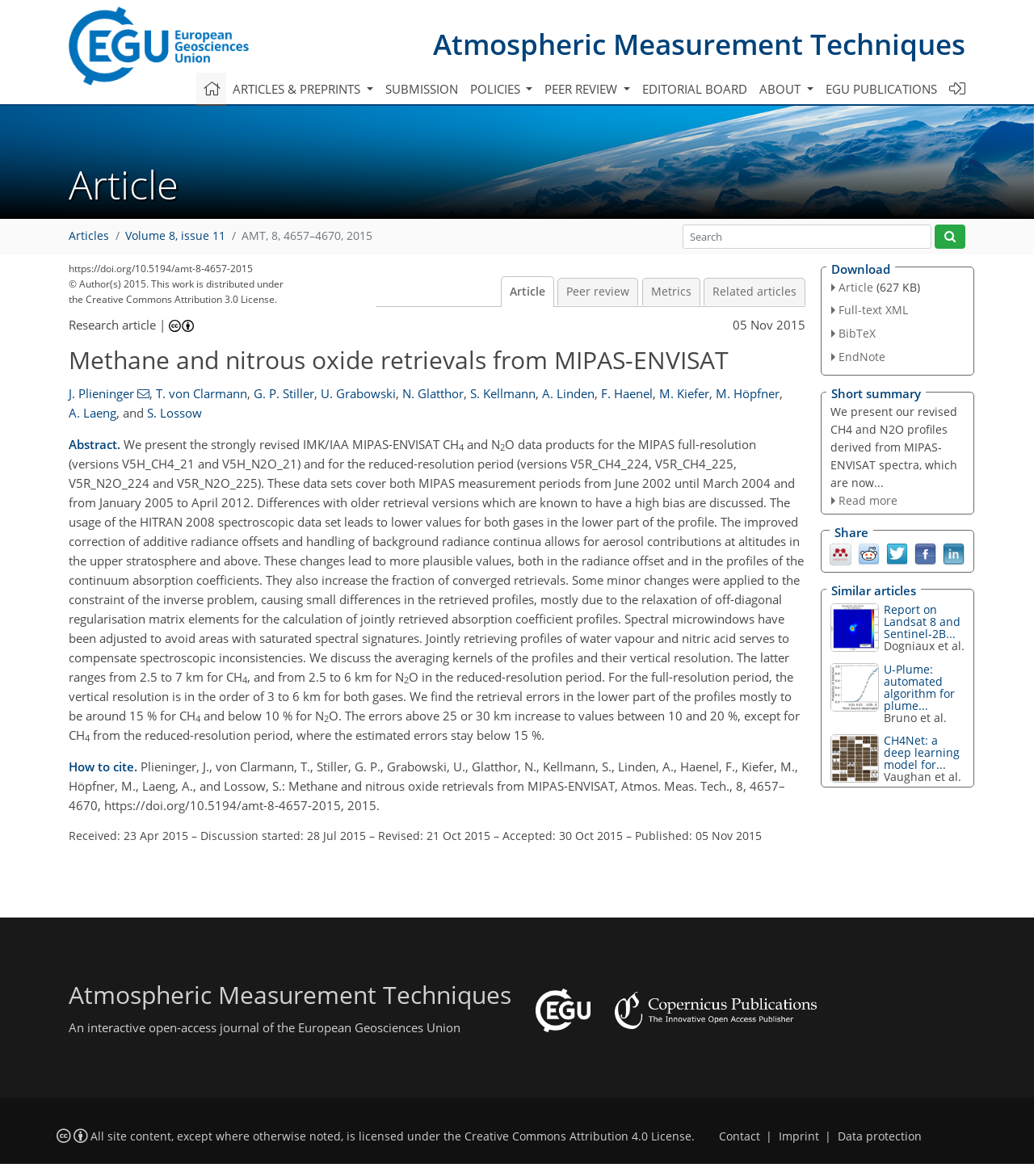Please find the bounding box coordinates of the clickable region needed to complete the following instruction: "Click on the 'Login' button". The bounding box coordinates must consist of four float numbers between 0 and 1, i.e., [left, top, right, bottom].

[0.918, 0.067, 0.934, 0.083]